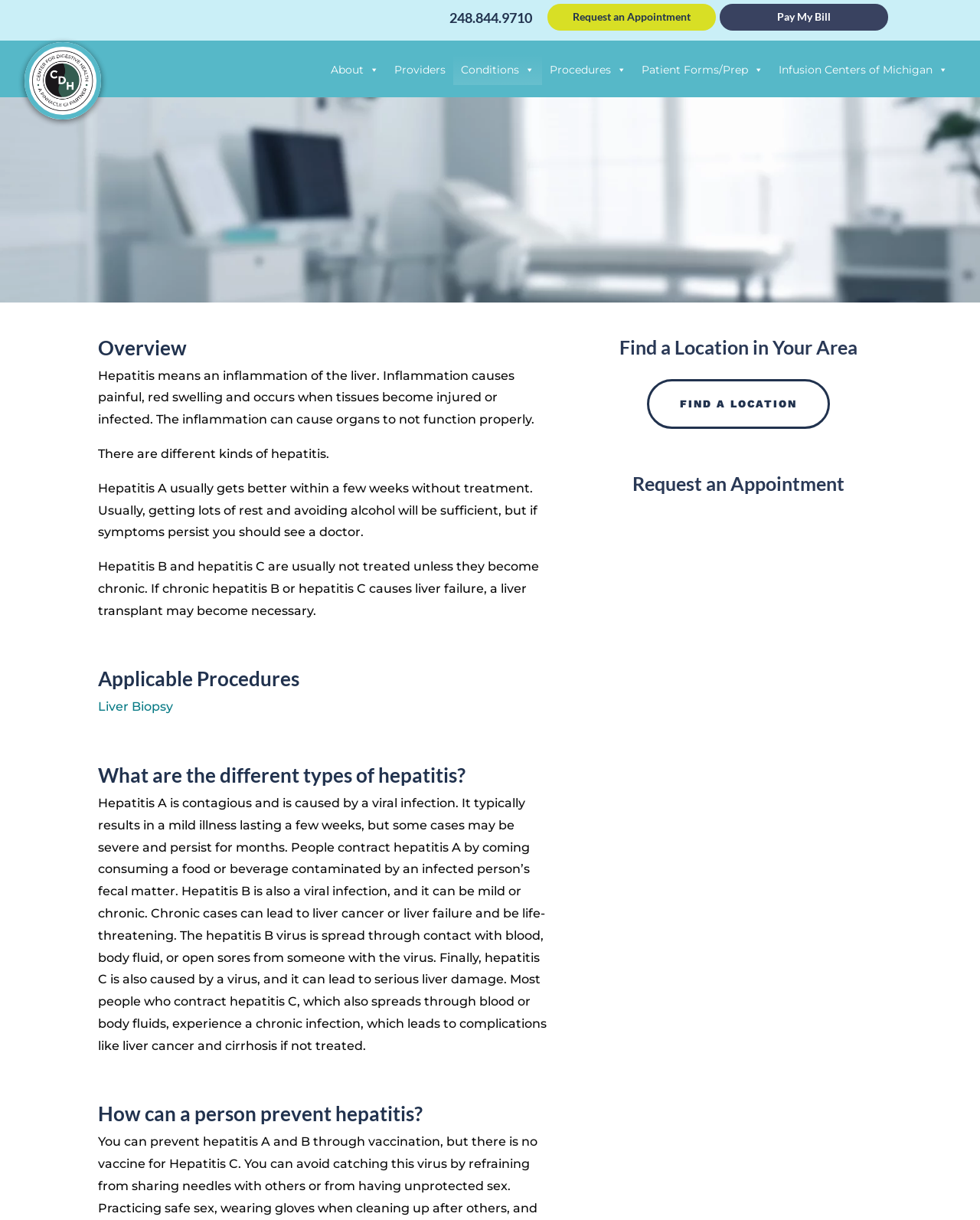Locate the bounding box coordinates of the clickable part needed for the task: "Find a location in your area".

[0.66, 0.31, 0.847, 0.352]